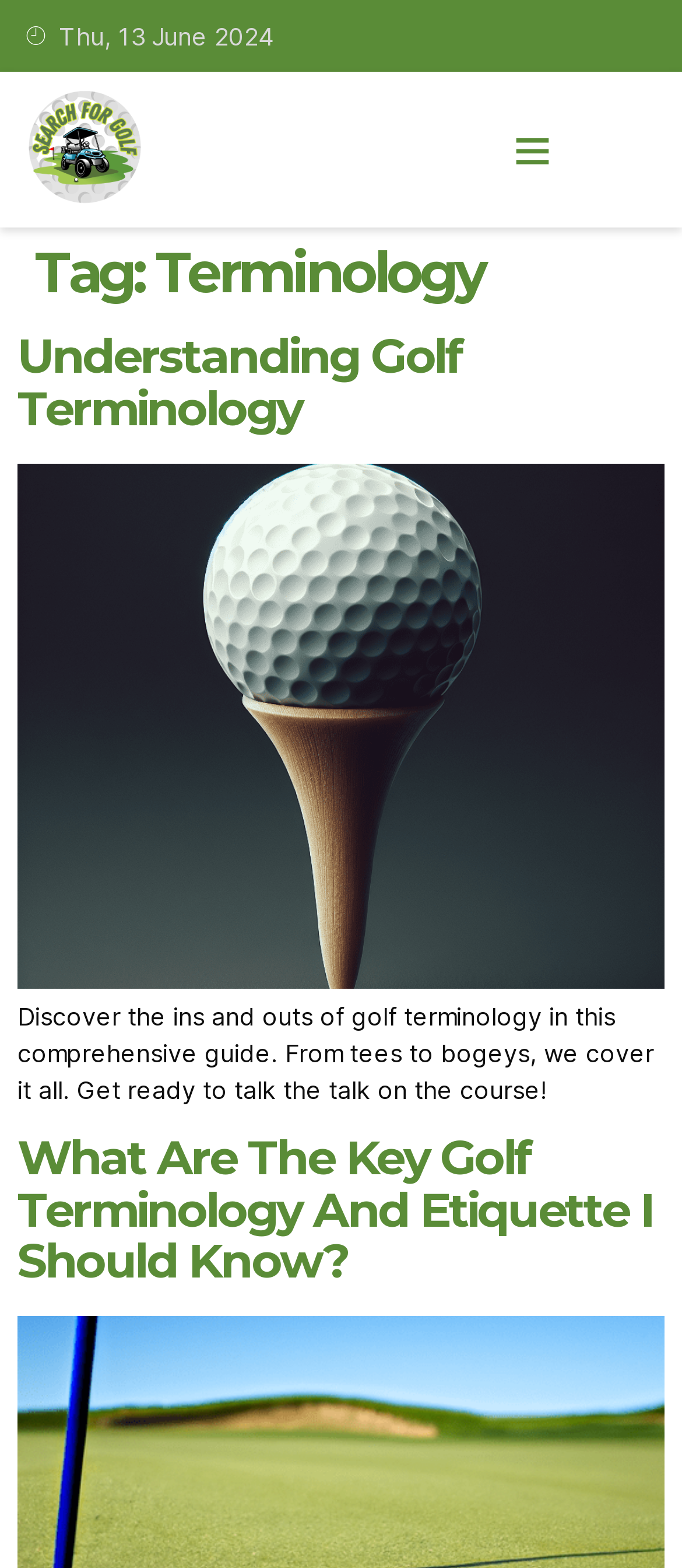Respond with a single word or phrase to the following question: How many links are present in the article section?

3